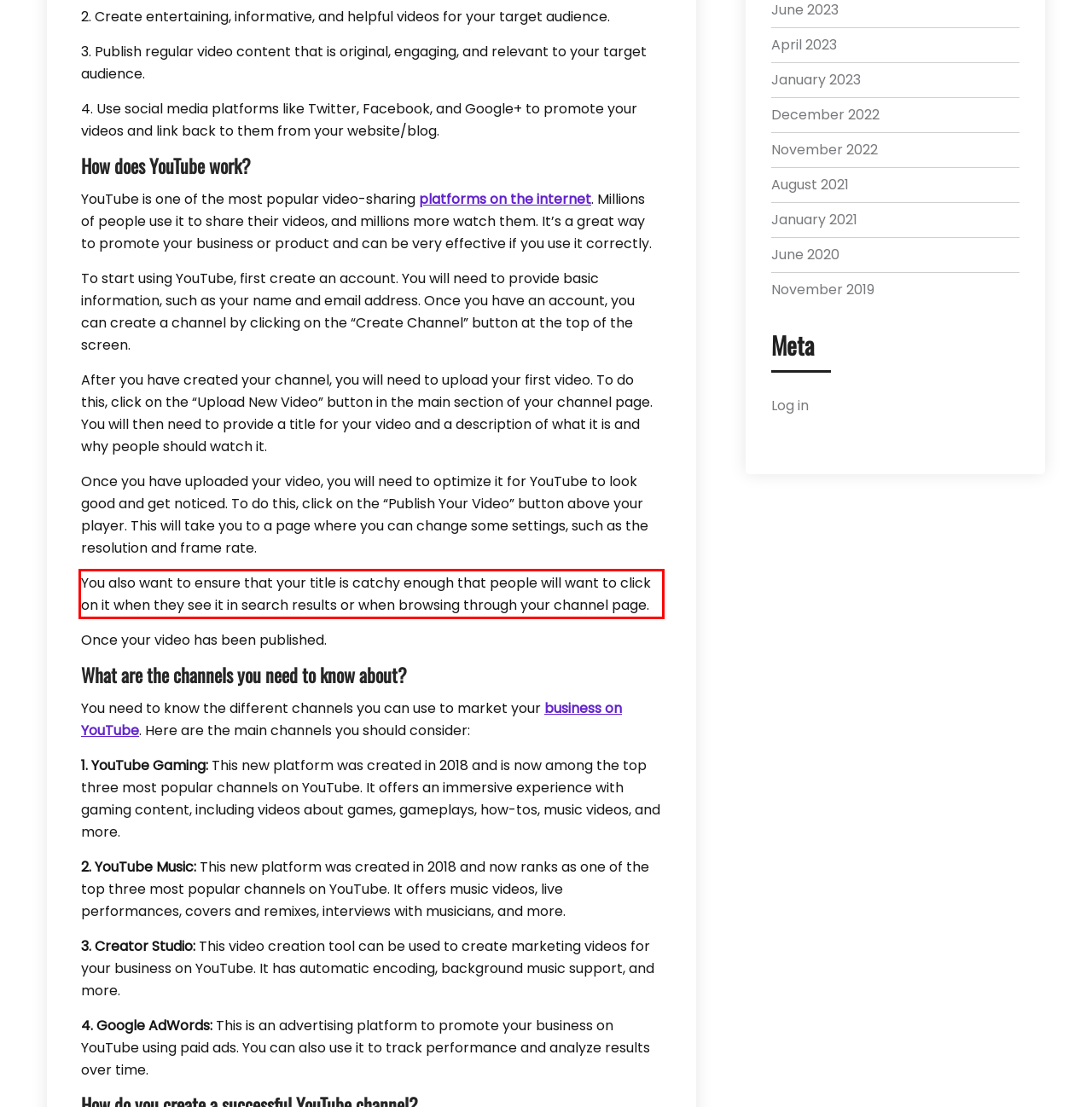Given a webpage screenshot with a red bounding box, perform OCR to read and deliver the text enclosed by the red bounding box.

You also want to ensure that your title is catchy enough that people will want to click on it when they see it in search results or when browsing through your channel page.